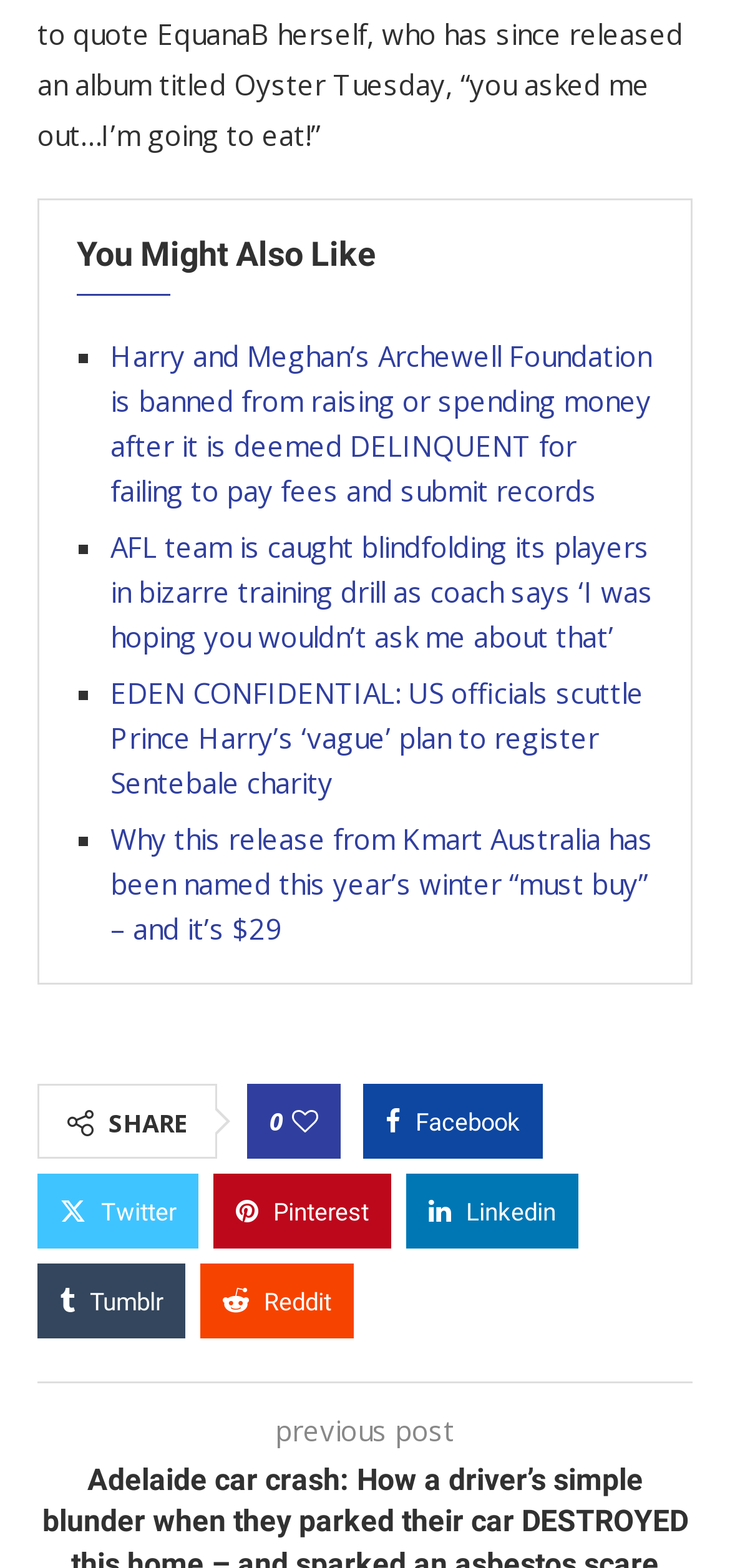Find the bounding box coordinates of the element to click in order to complete the given instruction: "Share on Facebook."

[0.497, 0.575, 0.744, 0.623]